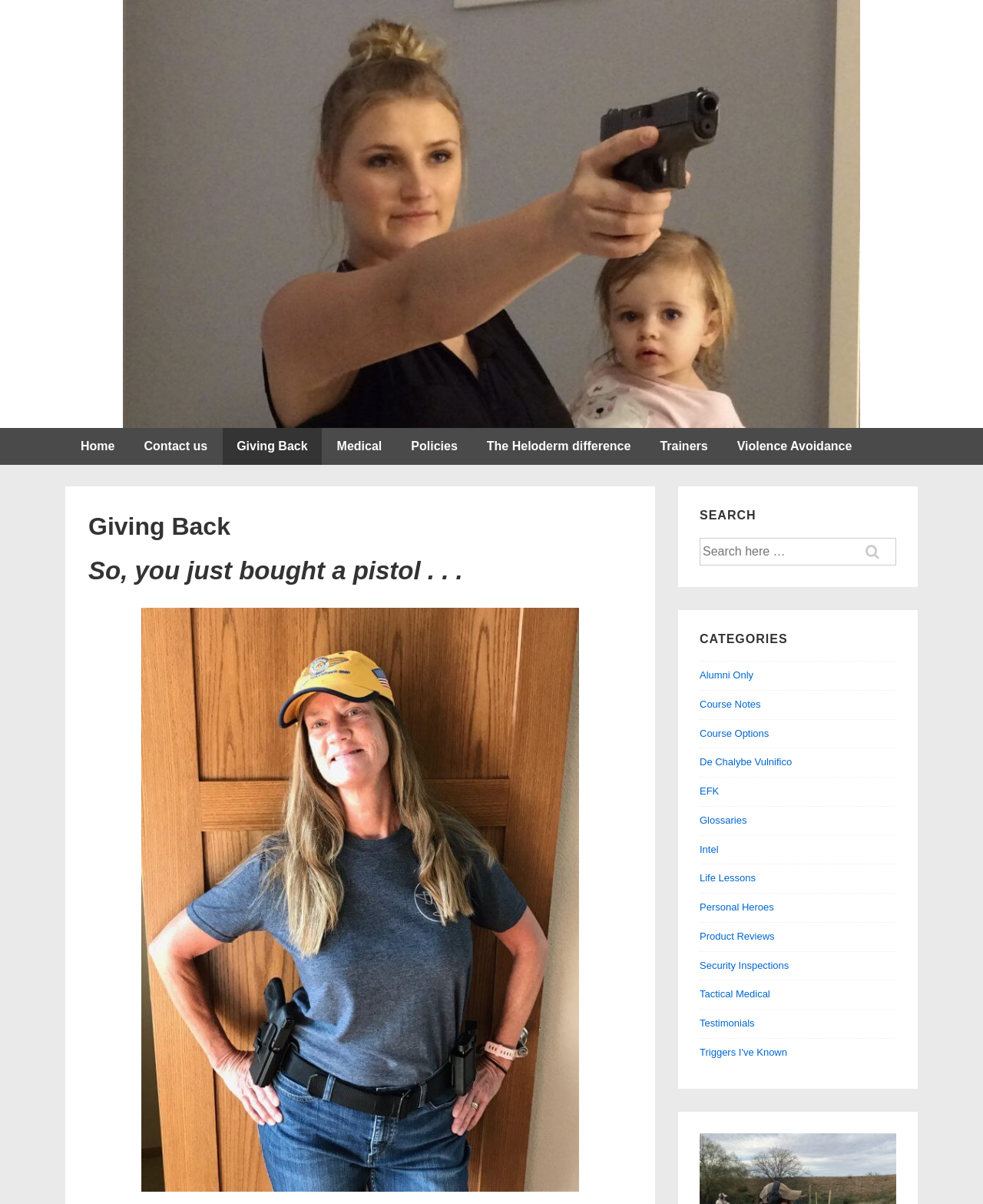Can you specify the bounding box coordinates of the area that needs to be clicked to fulfill the following instruction: "Click on the 'Giving Back' link"?

[0.227, 0.355, 0.327, 0.386]